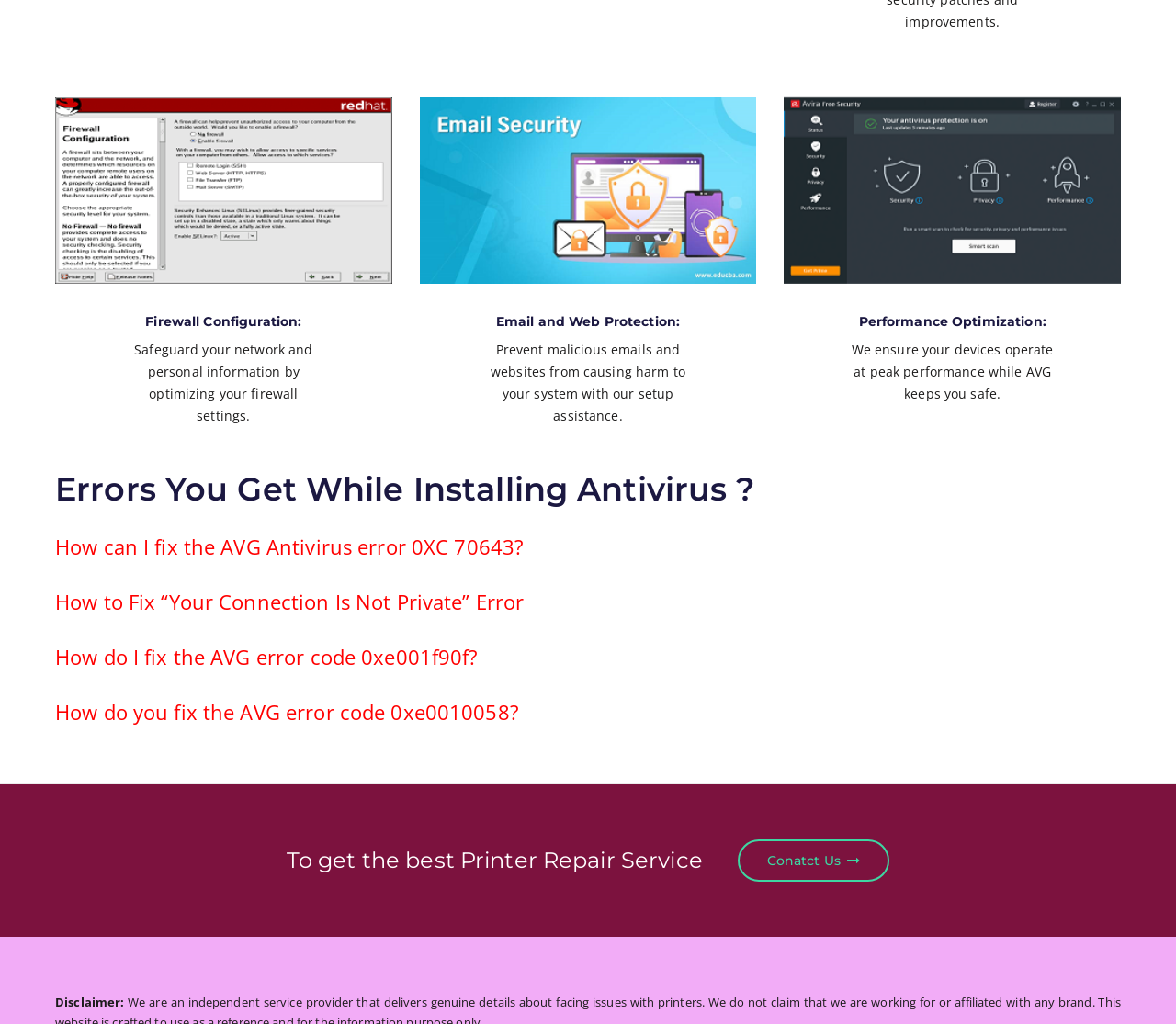Refer to the image and provide an in-depth answer to the question: 
What is the main purpose of the webpage?

The webpage appears to be providing guidance on configuring firewalls and setting up antivirus software, as indicated by the headings 'Firewall Configuration:', 'Email and Web Protection:', and 'Performance Optimization:', as well as the presence of links to specific error fixes and antivirus setup.